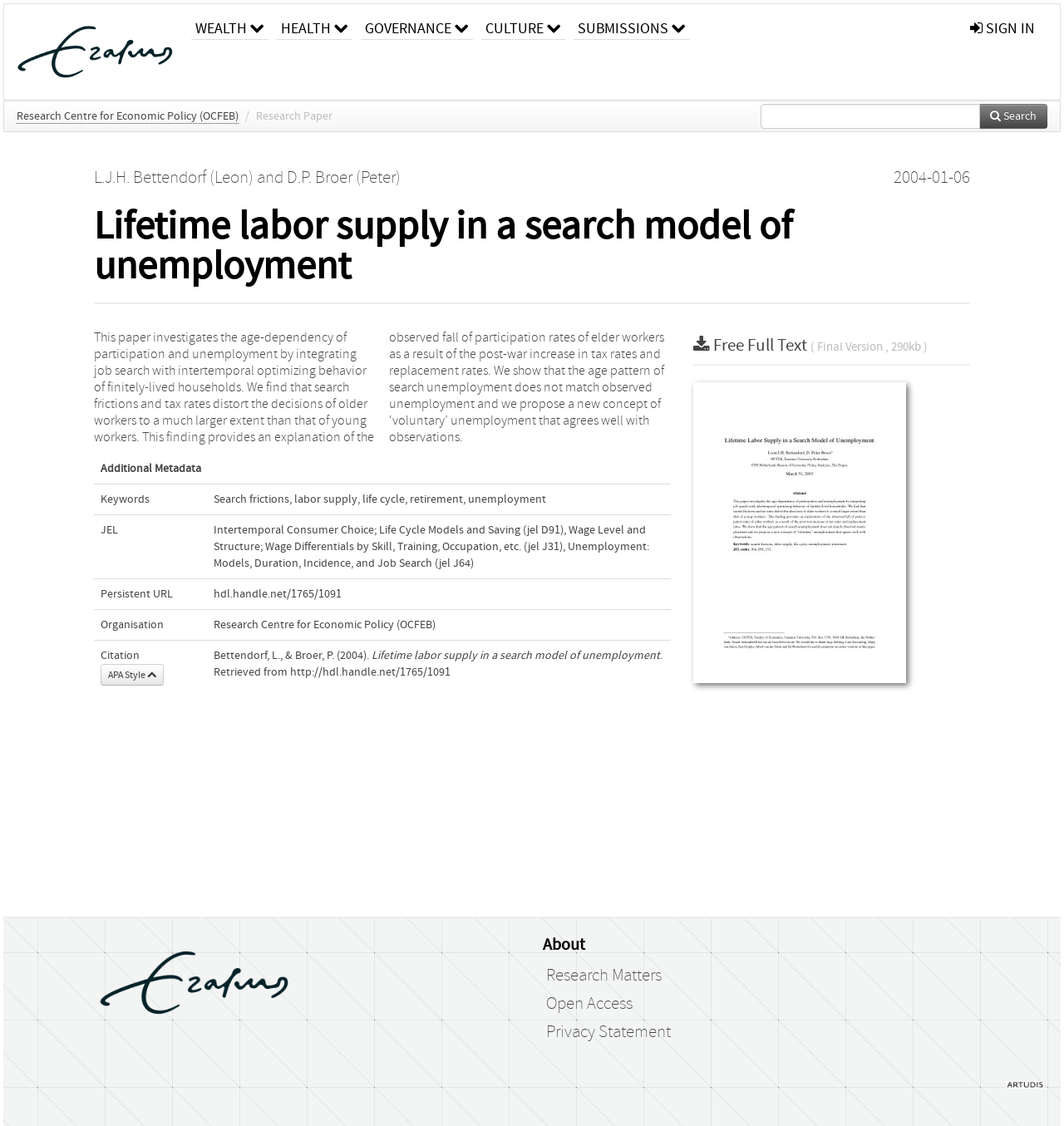Consider the image and give a detailed and elaborate answer to the question: 
What is the publication date of the research paper?

The question asks for the publication date of the research paper, which can be found in the static text element with the text '2004-01-06'.